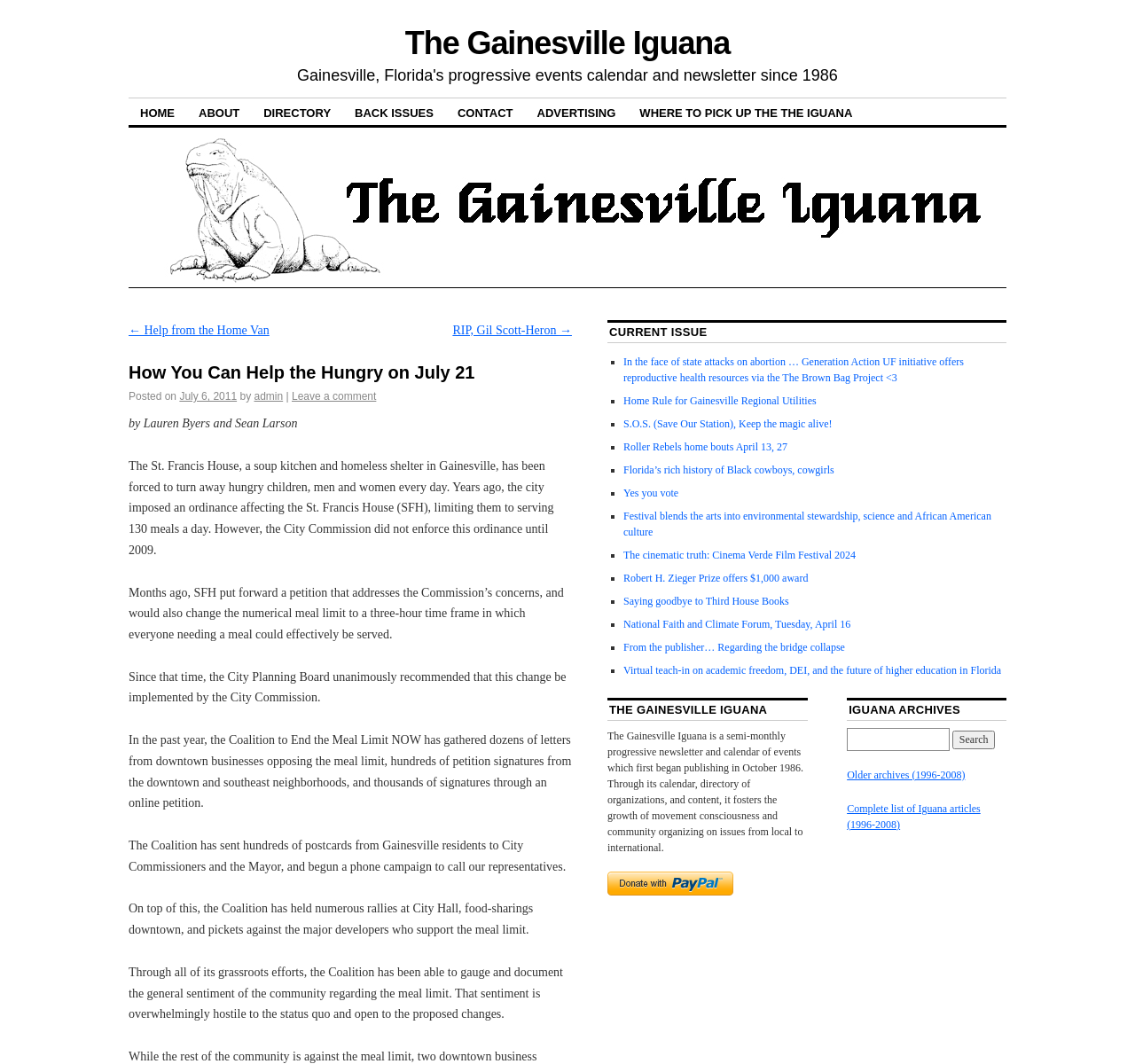Determine the bounding box of the UI element mentioned here: "The Gainesville Iguana". The coordinates must be in the format [left, top, right, bottom] with values ranging from 0 to 1.

[0.357, 0.023, 0.643, 0.058]